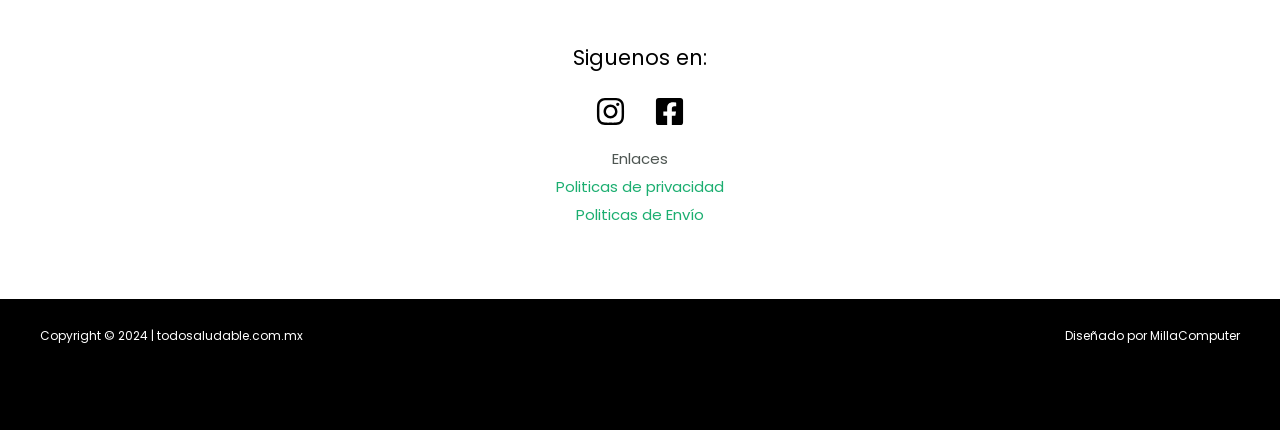Please predict the bounding box coordinates (top-left x, top-left y, bottom-right x, bottom-right y) for the UI element in the screenshot that fits the description: @artofjericilagan.

None